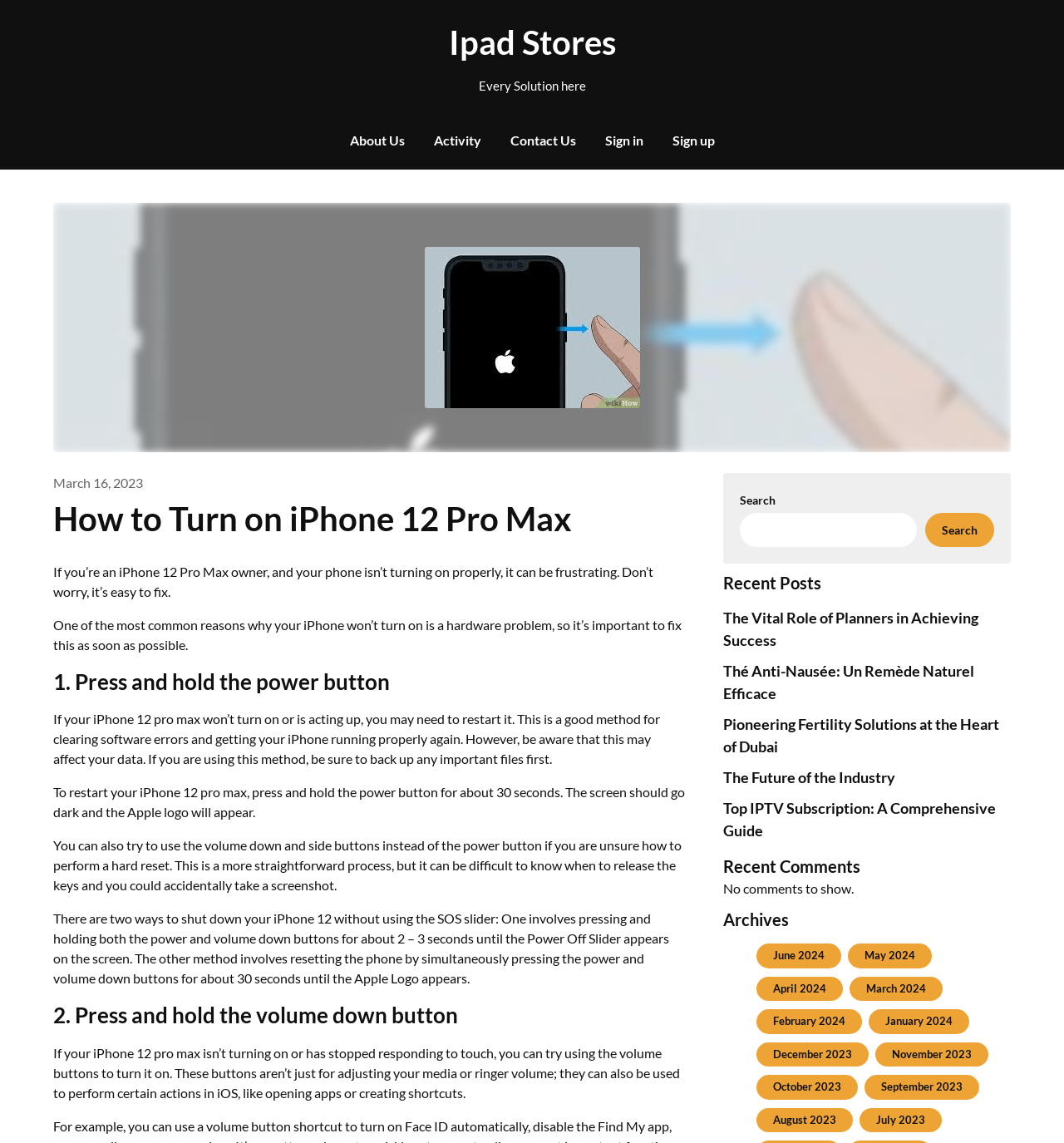Please identify the coordinates of the bounding box that should be clicked to fulfill this instruction: "View posts from March 2024".

[0.814, 0.859, 0.871, 0.87]